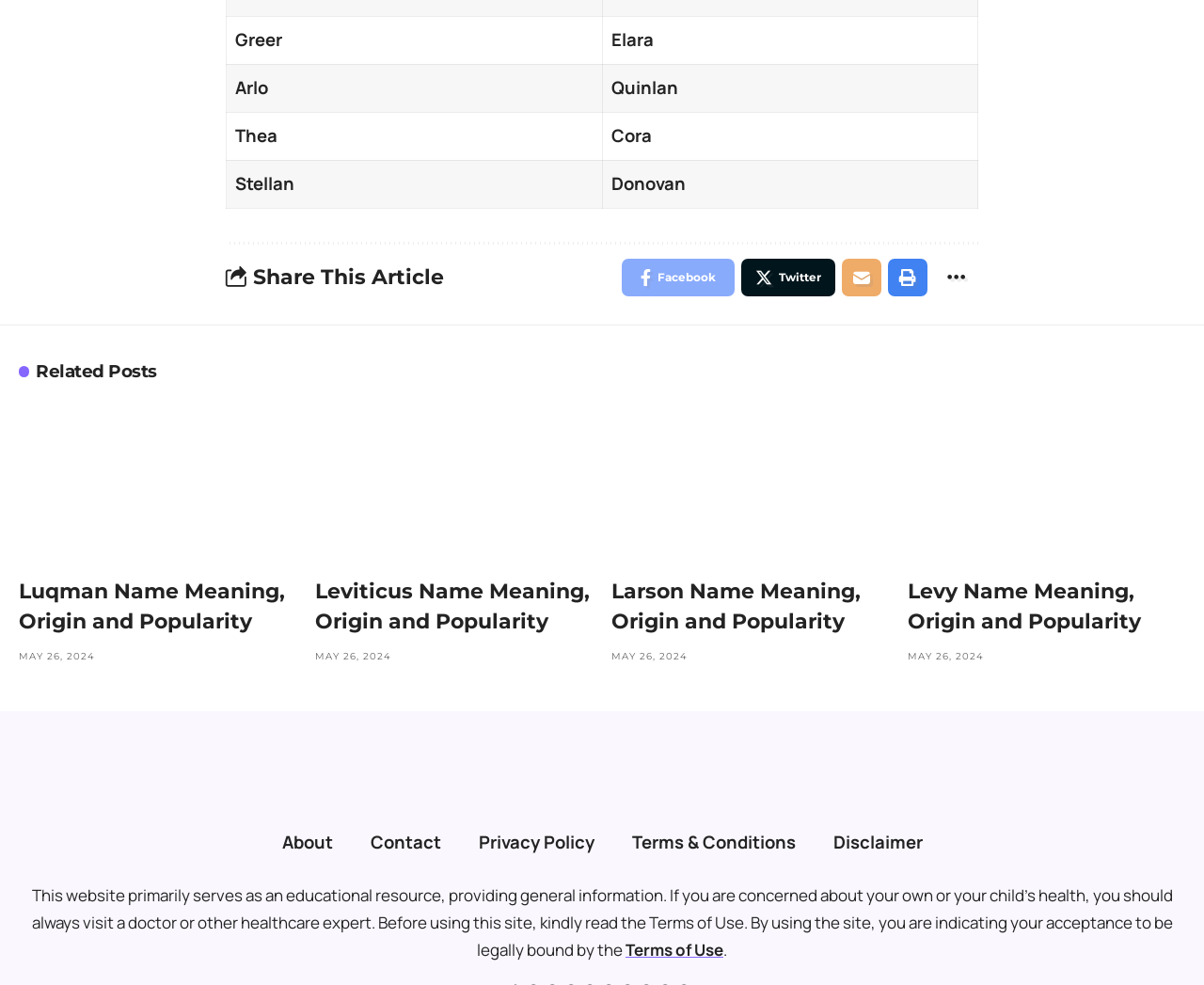Please indicate the bounding box coordinates of the element's region to be clicked to achieve the instruction: "Share on Twitter". Provide the coordinates as four float numbers between 0 and 1, i.e., [left, top, right, bottom].

[0.616, 0.262, 0.694, 0.3]